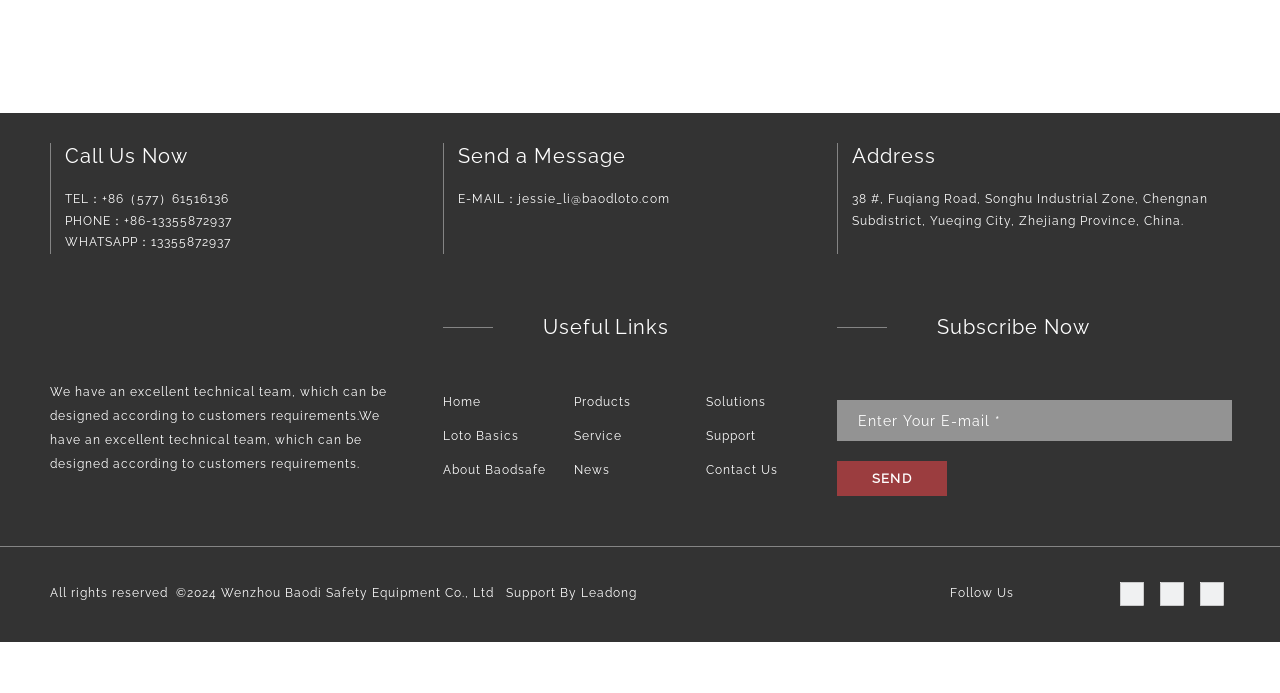Using the given element description, provide the bounding box coordinates (top-left x, top-left y, bottom-right x, bottom-right y) for the corresponding UI element in the screenshot: title="Facebook"

[0.875, 0.84, 0.894, 0.874]